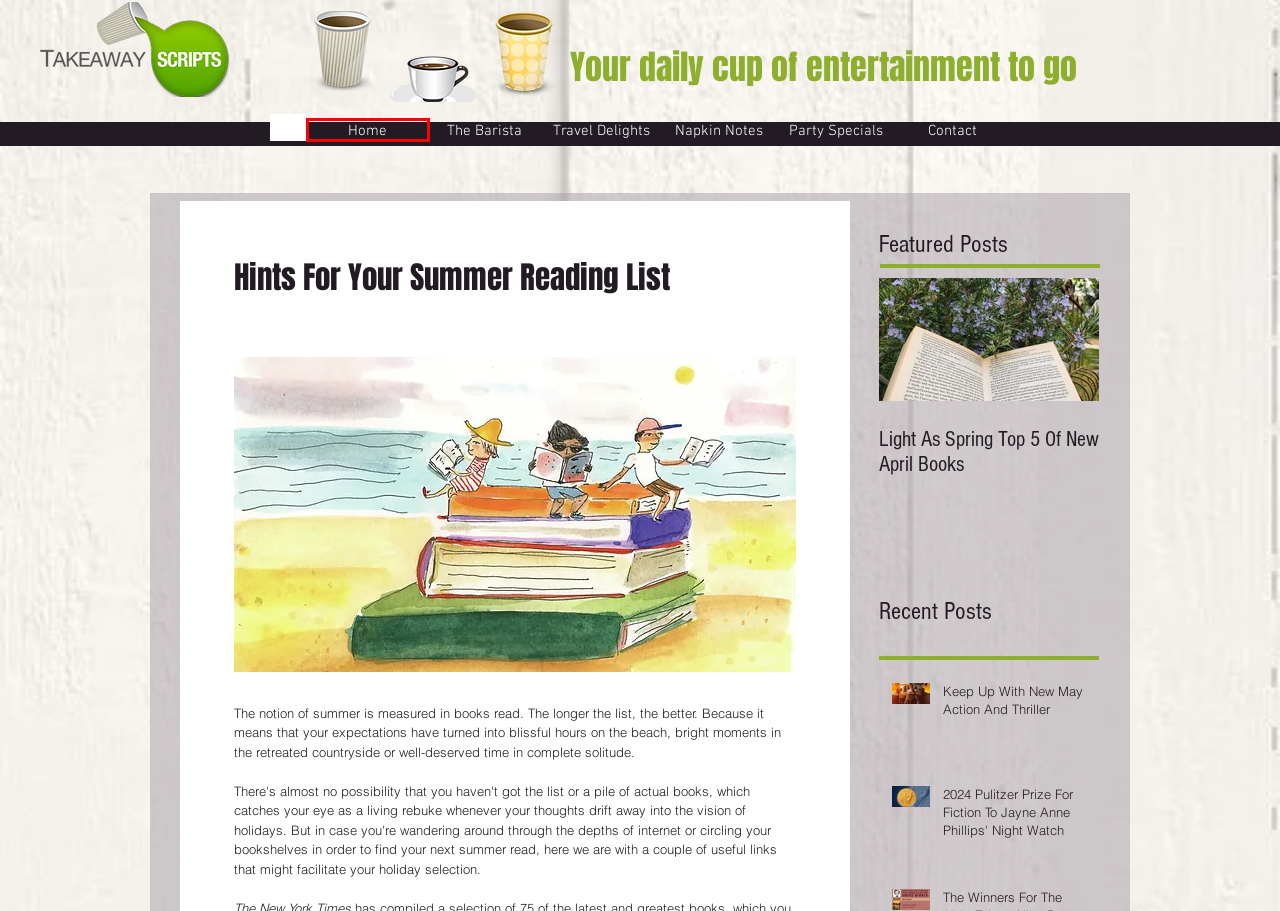You are provided with a screenshot of a webpage that includes a red rectangle bounding box. Please choose the most appropriate webpage description that matches the new webpage after clicking the element within the red bounding box. Here are the candidates:
A. Takeawayscripts/Travel-delights/Travel tips online
B. Takeawayscripts/Free party scripts for all kinds of celebrations
C. Keep Up With New May Action And Thriller
D. Light As Spring Top 5 Of New April Books
E. Contact Takeawayscripts
F. Takeawayscripts/Napkin Notes/Thoughts and Observations
G. 2024 Pulitzer Prize For Fiction To Jayne Anne Phillips' Night Watch
H. Takeawayscripts/Entertainment News & Reviews/Books, Movies, Travel

H